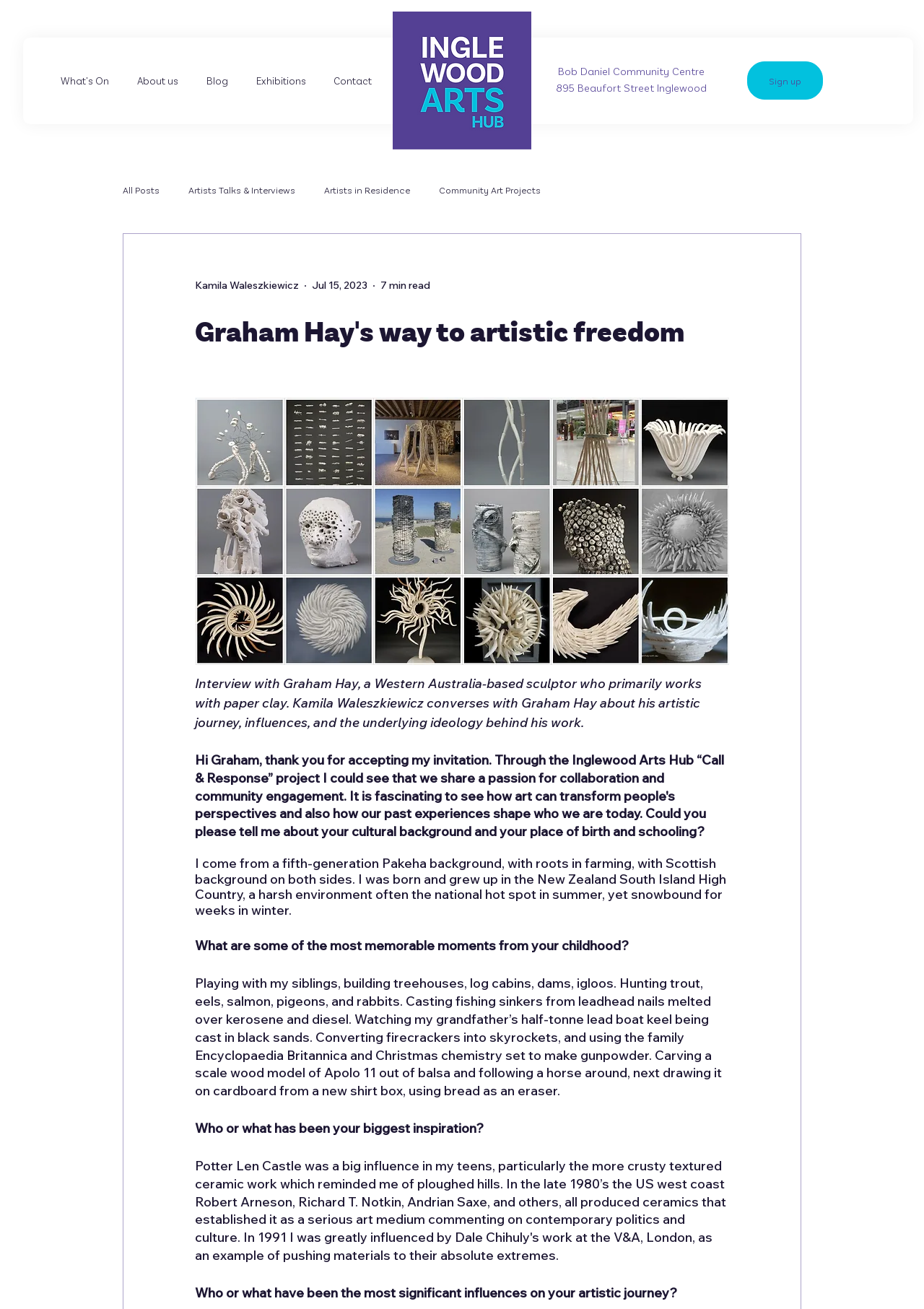Find and indicate the bounding box coordinates of the region you should select to follow the given instruction: "Read the interview with Graham Hay".

[0.211, 0.516, 0.762, 0.558]